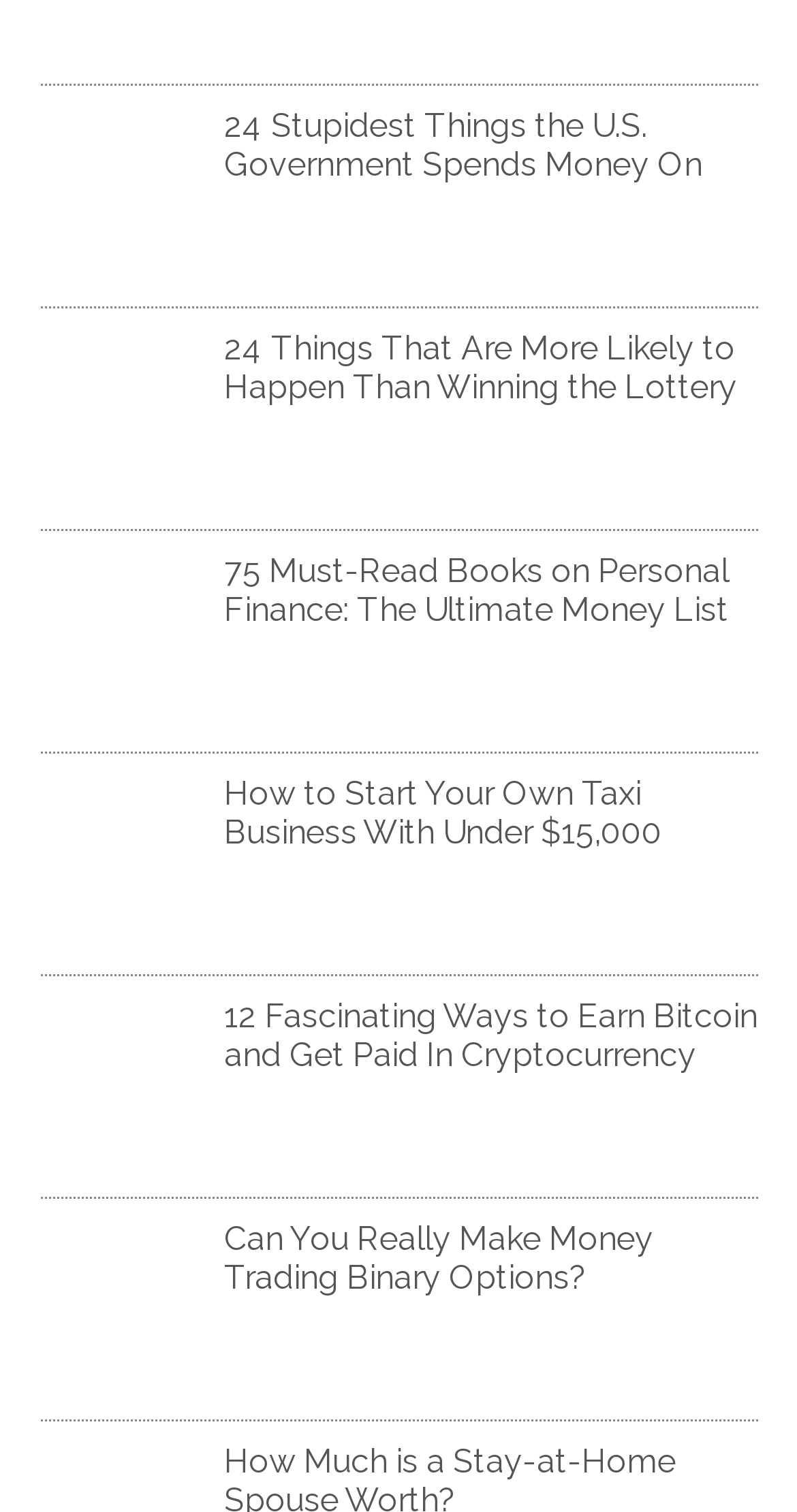Are there any headings that are not links?
Give a one-word or short phrase answer based on the image.

No